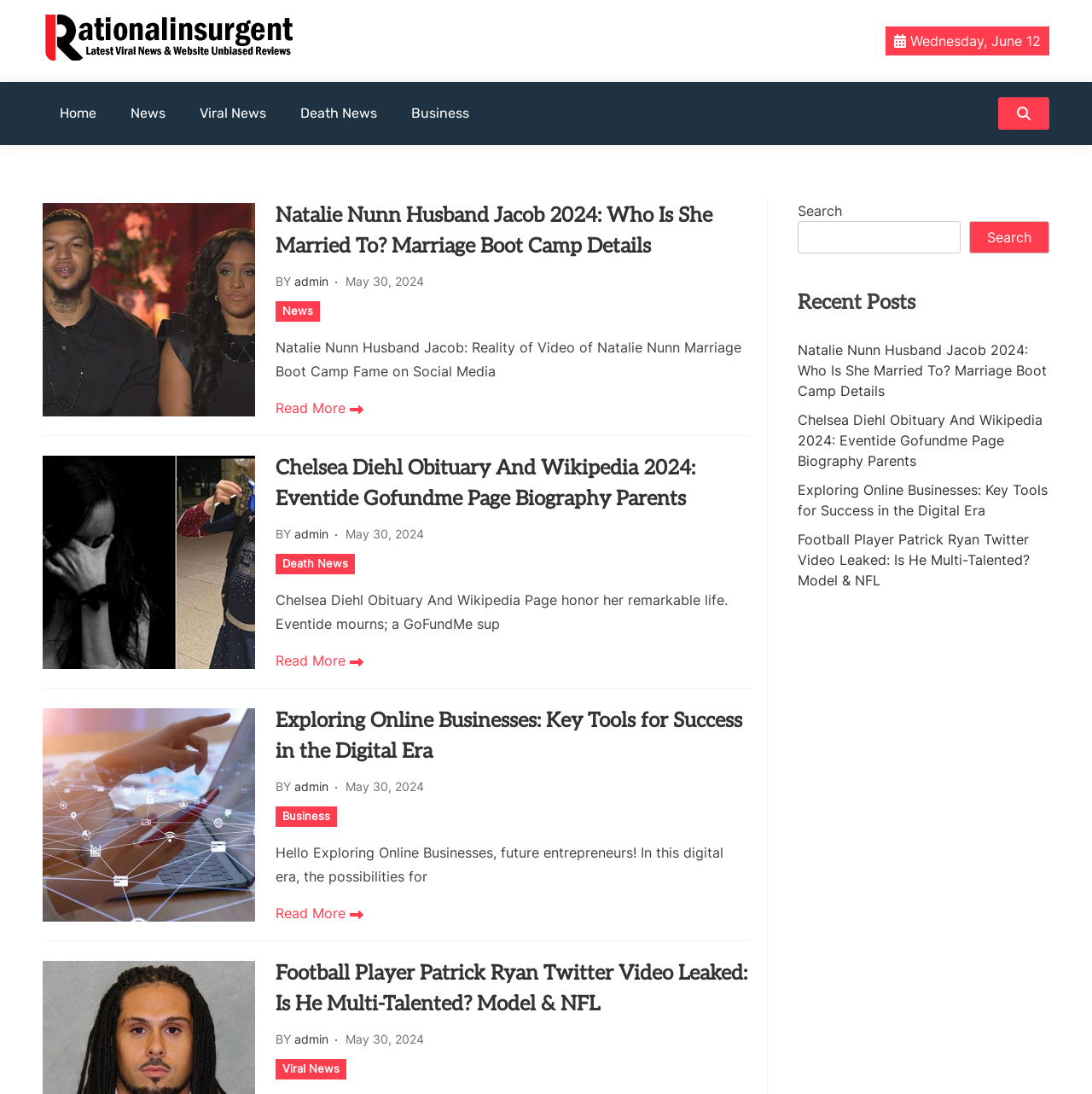Bounding box coordinates are specified in the format (top-left x, top-left y, bottom-right x, bottom-right y). All values are floating point numbers bounded between 0 and 1. Please provide the bounding box coordinate of the region this sentence describes: Home

None